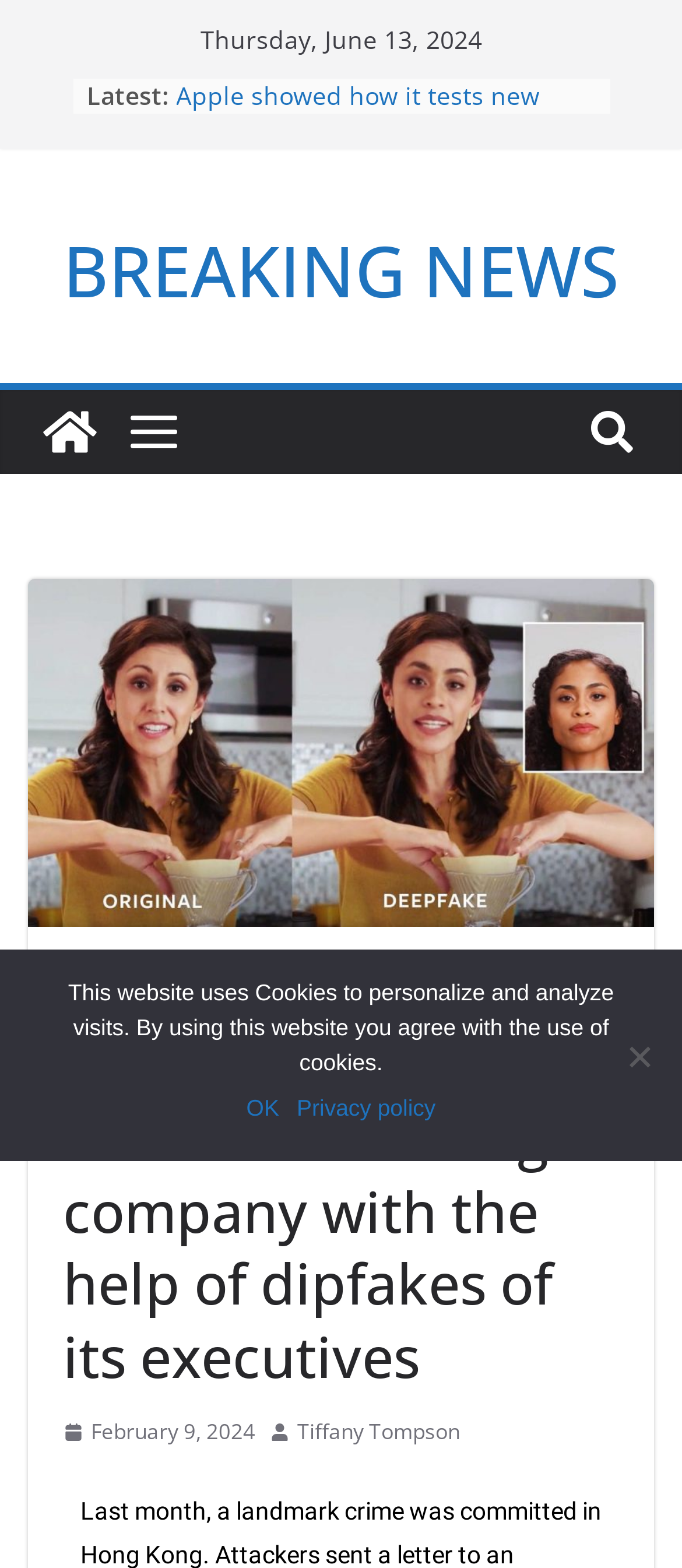Determine the bounding box coordinates of the region to click in order to accomplish the following instruction: "View the article about Fraudsters stealing $25 million". Provide the coordinates as four float numbers between 0 and 1, specifically [left, top, right, bottom].

[0.092, 0.656, 0.908, 0.888]